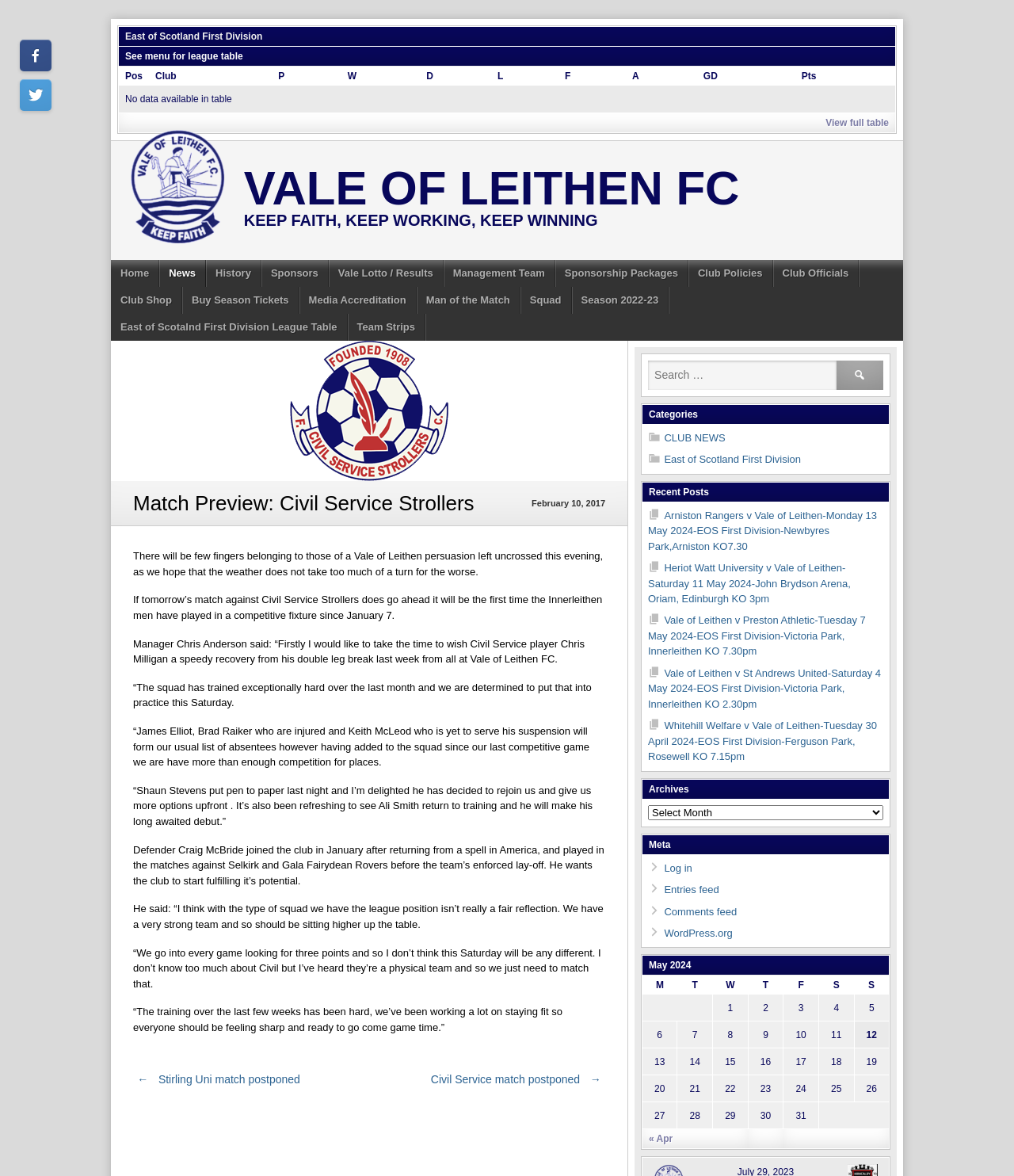Provide a brief response using a word or short phrase to this question:
What is the league position of Vale of Leithen FC?

Not specified